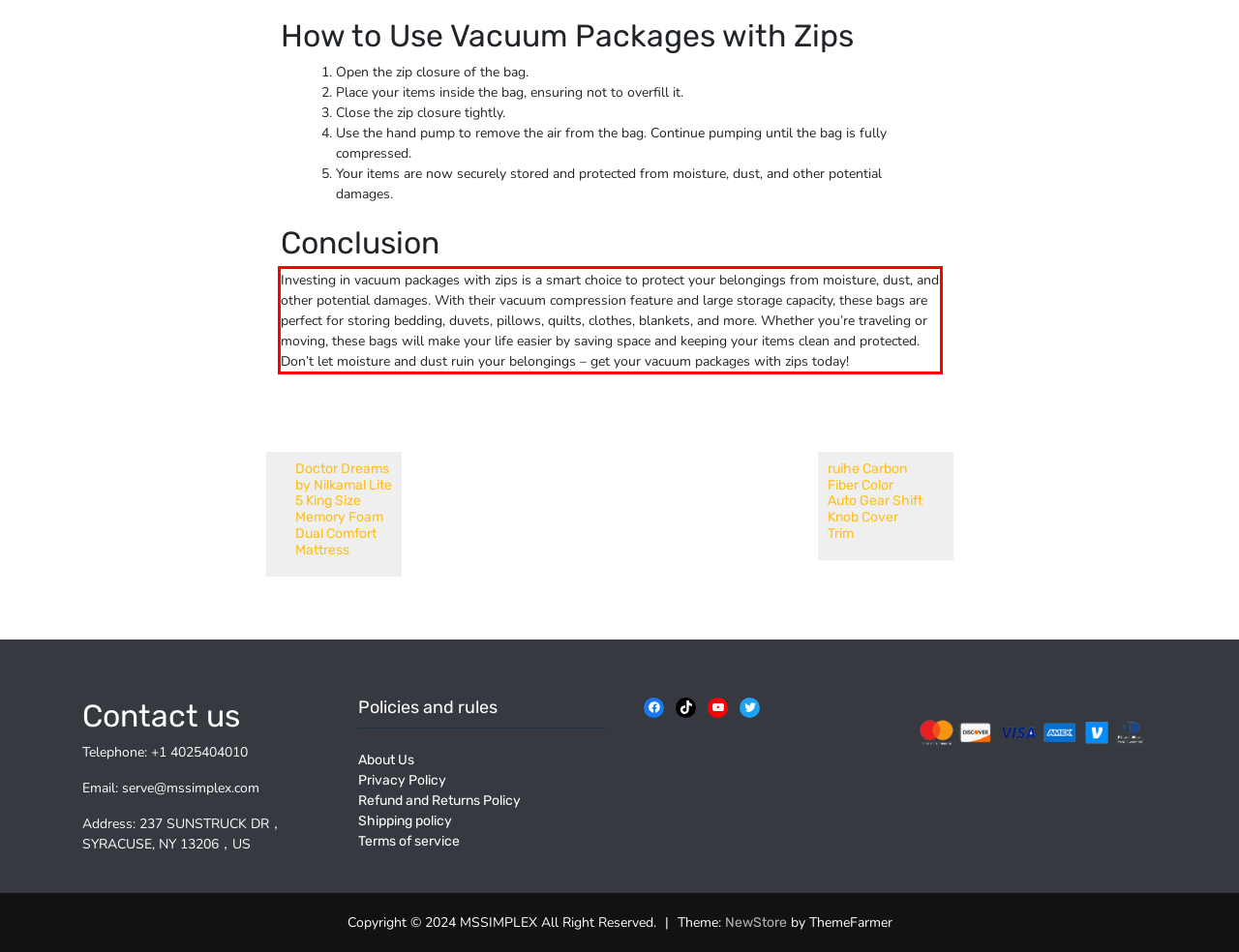Given a screenshot of a webpage with a red bounding box, extract the text content from the UI element inside the red bounding box.

Investing in vacuum packages with zips is a smart choice to protect your belongings from moisture, dust, and other potential damages. With their vacuum compression feature and large storage capacity, these bags are perfect for storing bedding, duvets, pillows, quilts, clothes, blankets, and more. Whether you’re traveling or moving, these bags will make your life easier by saving space and keeping your items clean and protected. Don’t let moisture and dust ruin your belongings – get your vacuum packages with zips today!